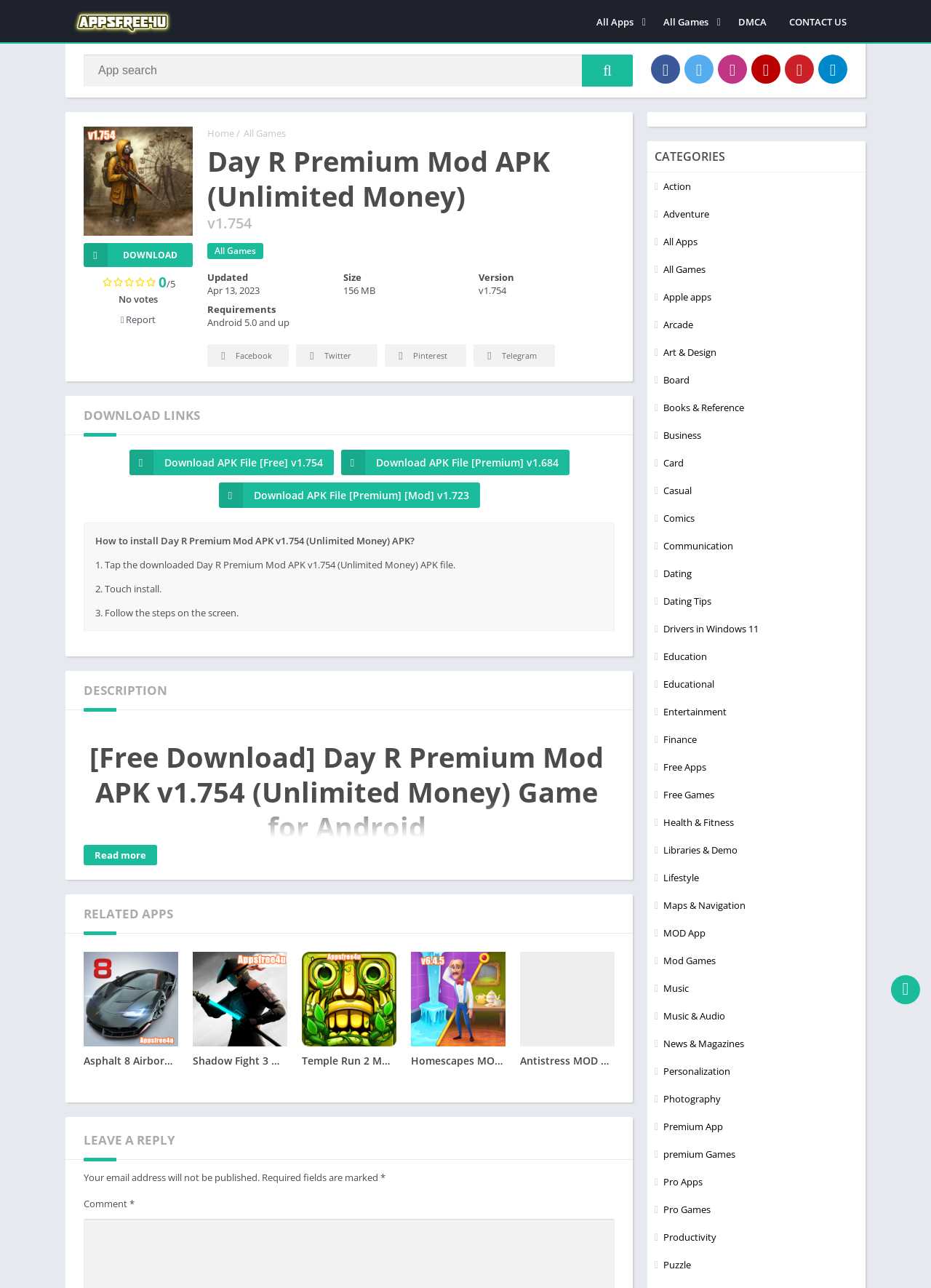Provide an in-depth description of the elements and layout of the webpage.

This webpage is about downloading the Day R Premium Mod APK v1.754 game for Android, with unlimited money. At the top, there is a logo and a link to the website "Appsfree4u.com" which offers free downloads of apps and games. Below that, there are several links to different categories, including "All Apps", "Free Apps", "Pro Apps", "All Games", "Pro Games", "Free Games", and "Mod Games". 

On the left side, there is a search bar where users can search for specific apps or games. Next to the search bar, there are social media links to Facebook, Twitter, Instagram, YouTube, Pinterest, and Telegram. 

The main content of the page is about the Day R Premium Mod APK game, with a heading that displays the game's name and version. Below that, there are details about the game, including its size, version, and requirements. There are also links to download the game in different formats, including APK files for free and premium versions.

Further down, there is a section with instructions on how to install the game, followed by a description of the game. The description is quite long and includes reviews from users, who share their experiences and opinions about the game. Some users praise the game, while others mention difficulties and challenges they faced while playing.

At the bottom of the page, there is a section with related apps, including Asphalt 8 Airborne, Shadow Fight 3, and Temple Run 2, with links to download their mod APK files. Each related app has an image and a brief description.